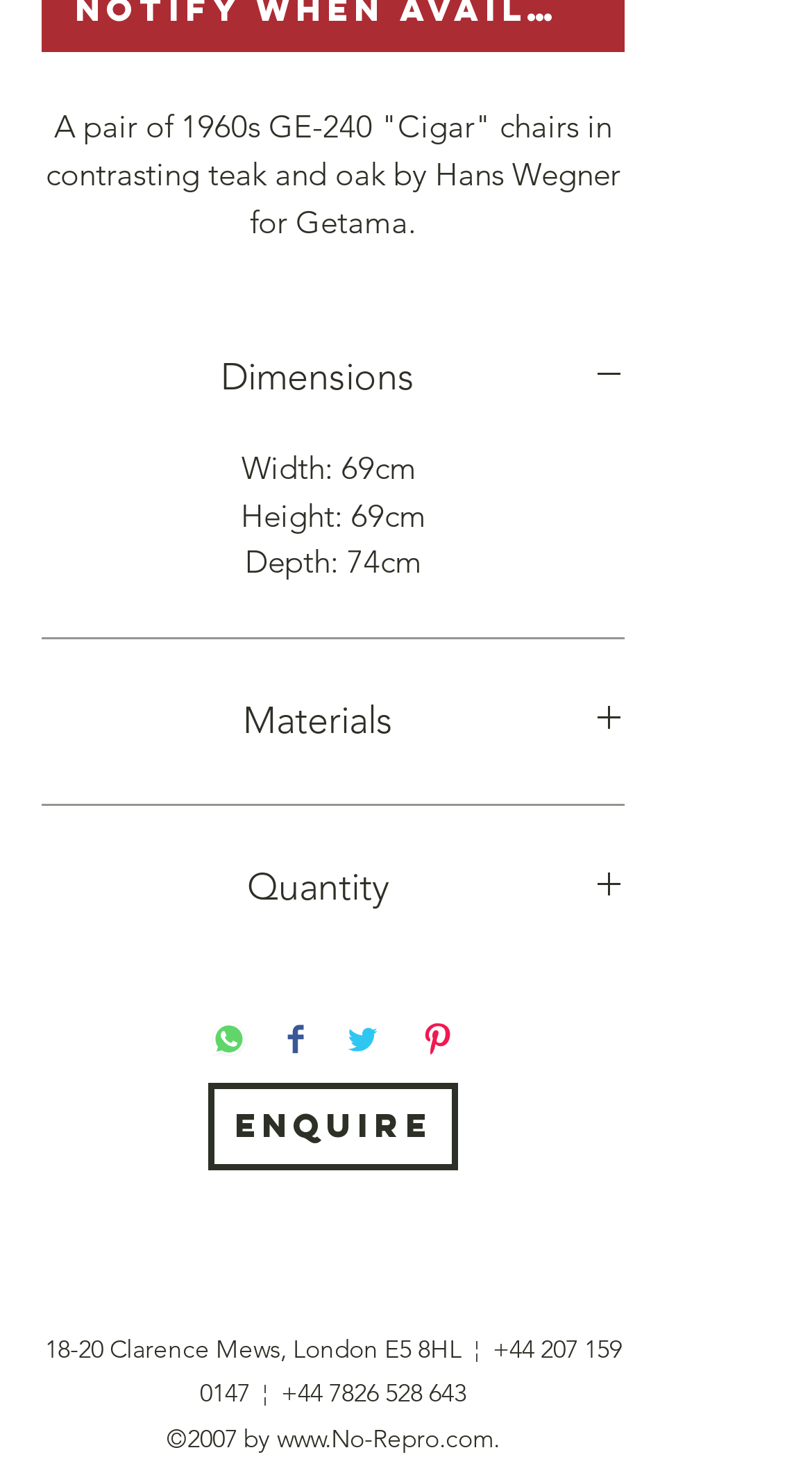Provide the bounding box coordinates of the section that needs to be clicked to accomplish the following instruction: "Click the 'Enquire' link."

[0.256, 0.738, 0.564, 0.798]